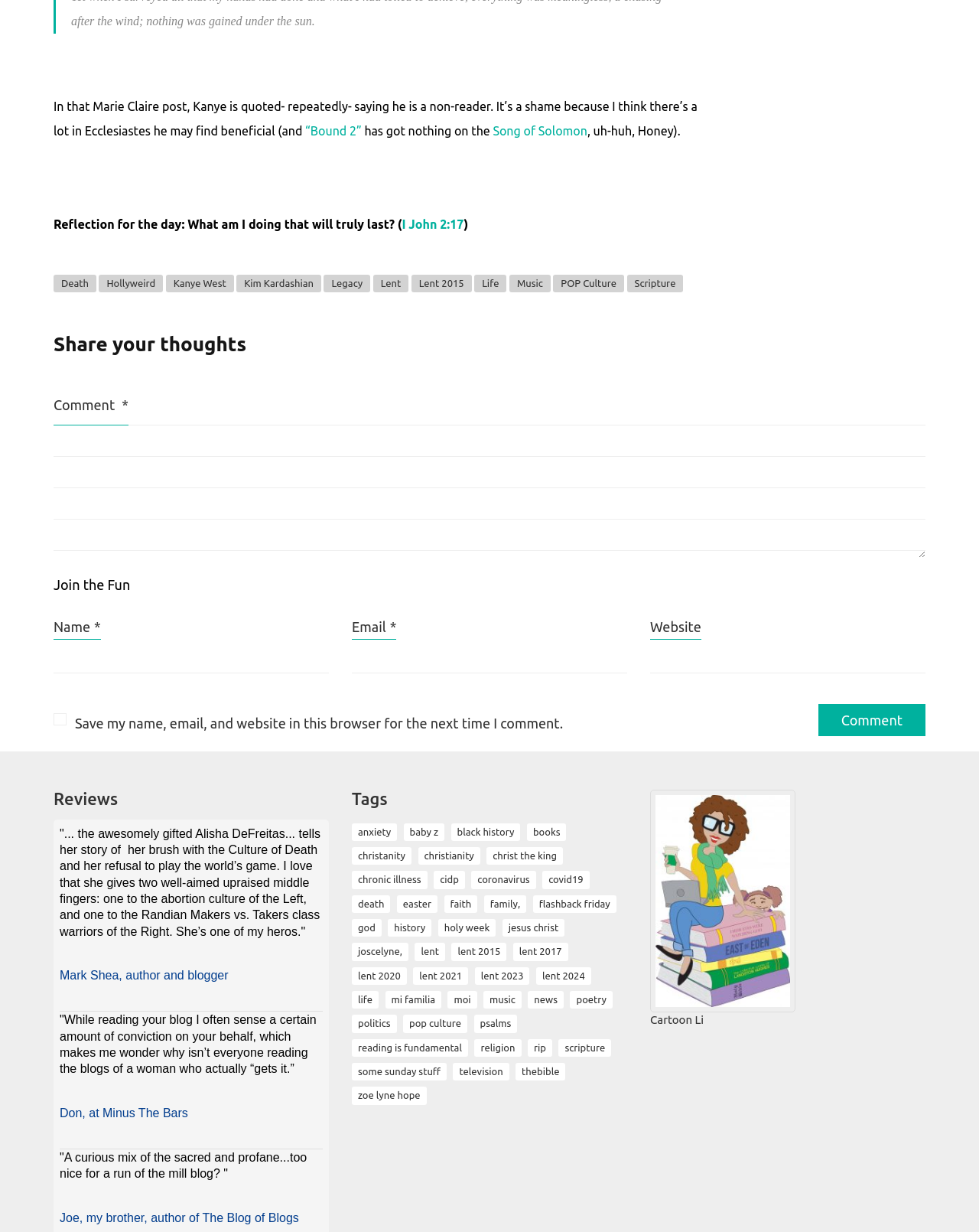Give the bounding box coordinates for the element described by: "parent_node: Comment * name="comment"".

[0.055, 0.345, 0.945, 0.453]